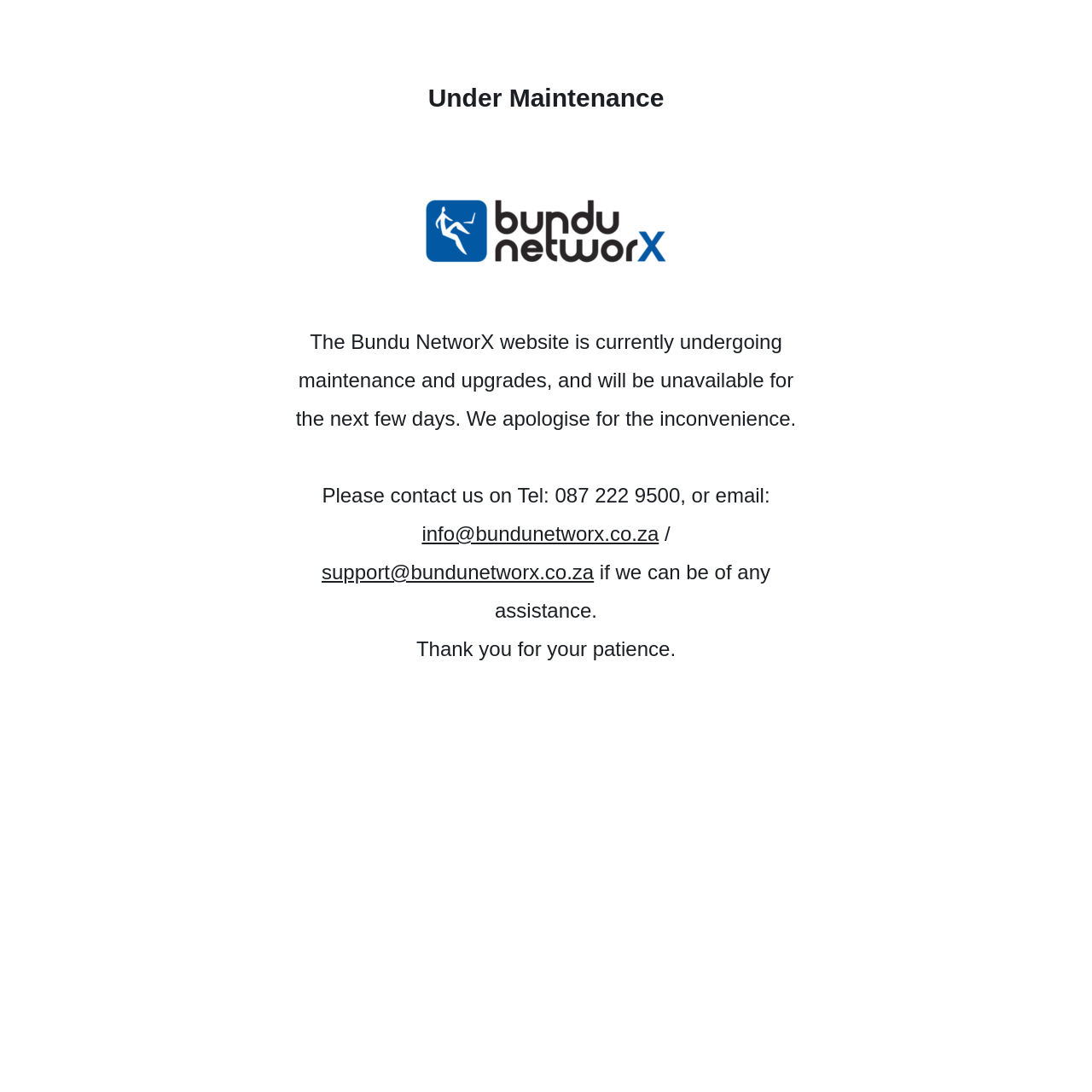Using the provided element description, identify the bounding box coordinates as (top-left x, top-left y, bottom-right x, bottom-right y). Ensure all values are between 0 and 1. Description: info@bundunetworx.co.za

[0.386, 0.478, 0.603, 0.499]